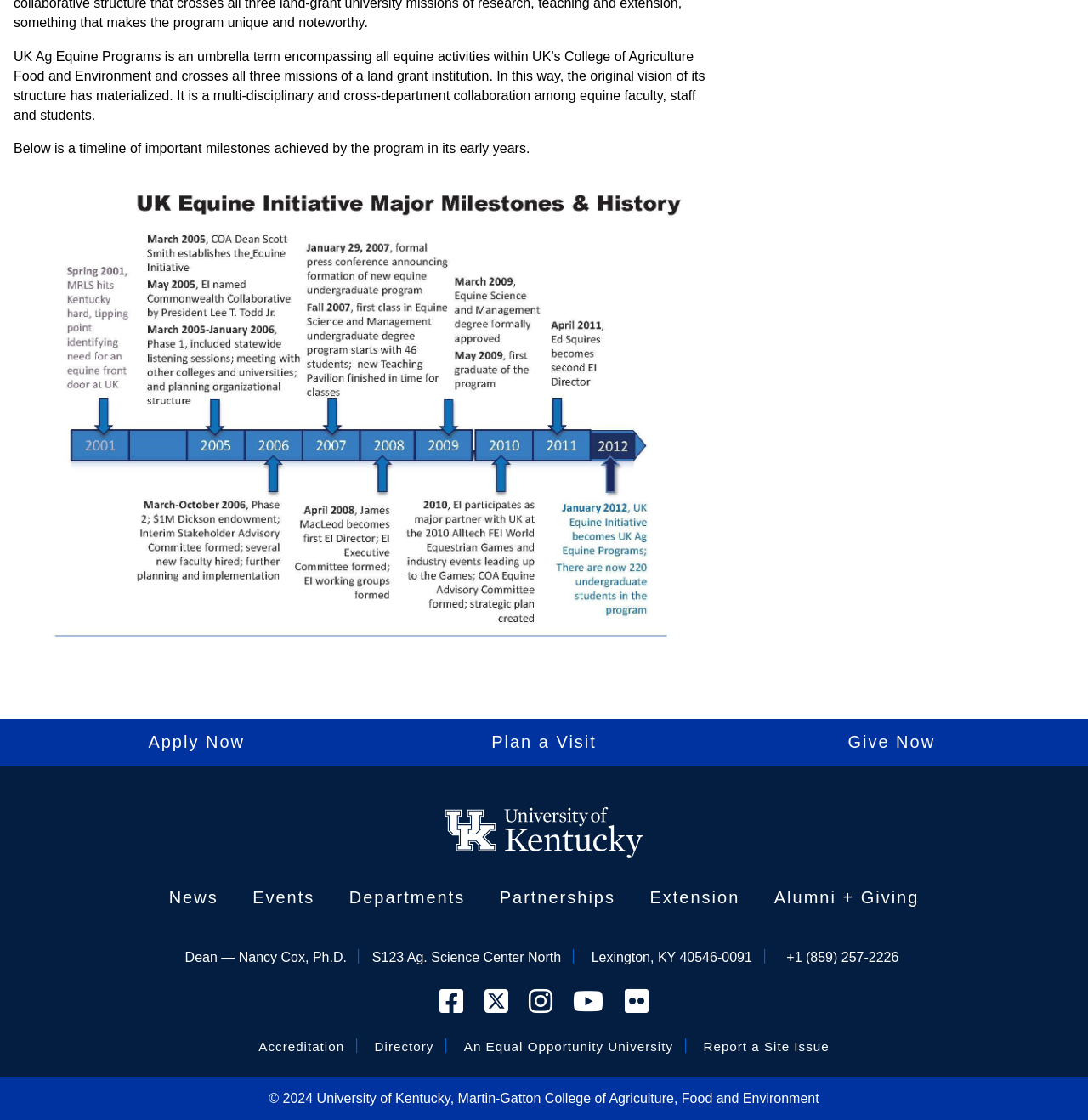Please locate the bounding box coordinates of the element's region that needs to be clicked to follow the instruction: "Call the UK Ag Equine Programs". The bounding box coordinates should be provided as four float numbers between 0 and 1, i.e., [left, top, right, bottom].

[0.719, 0.842, 0.83, 0.867]